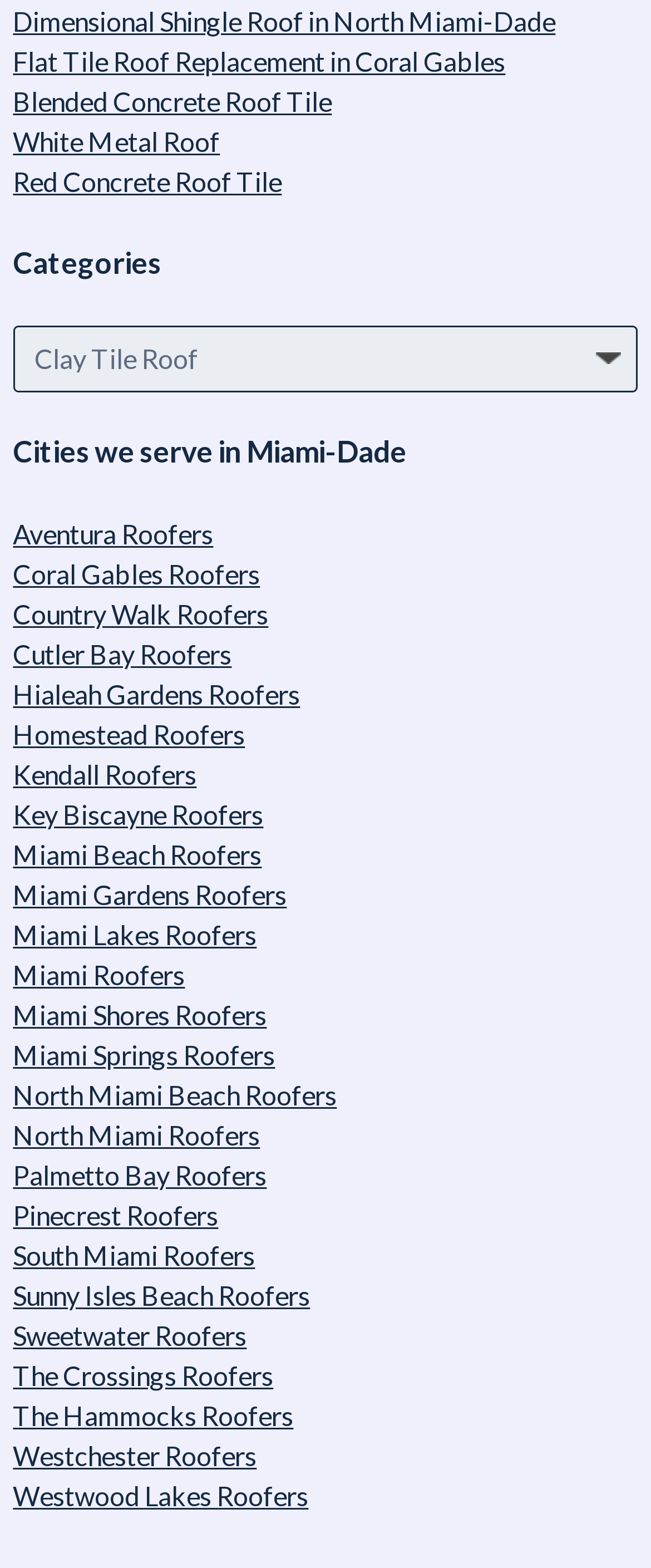Find the bounding box coordinates for the UI element whose description is: "Products". The coordinates should be four float numbers between 0 and 1, in the format [left, top, right, bottom].

None